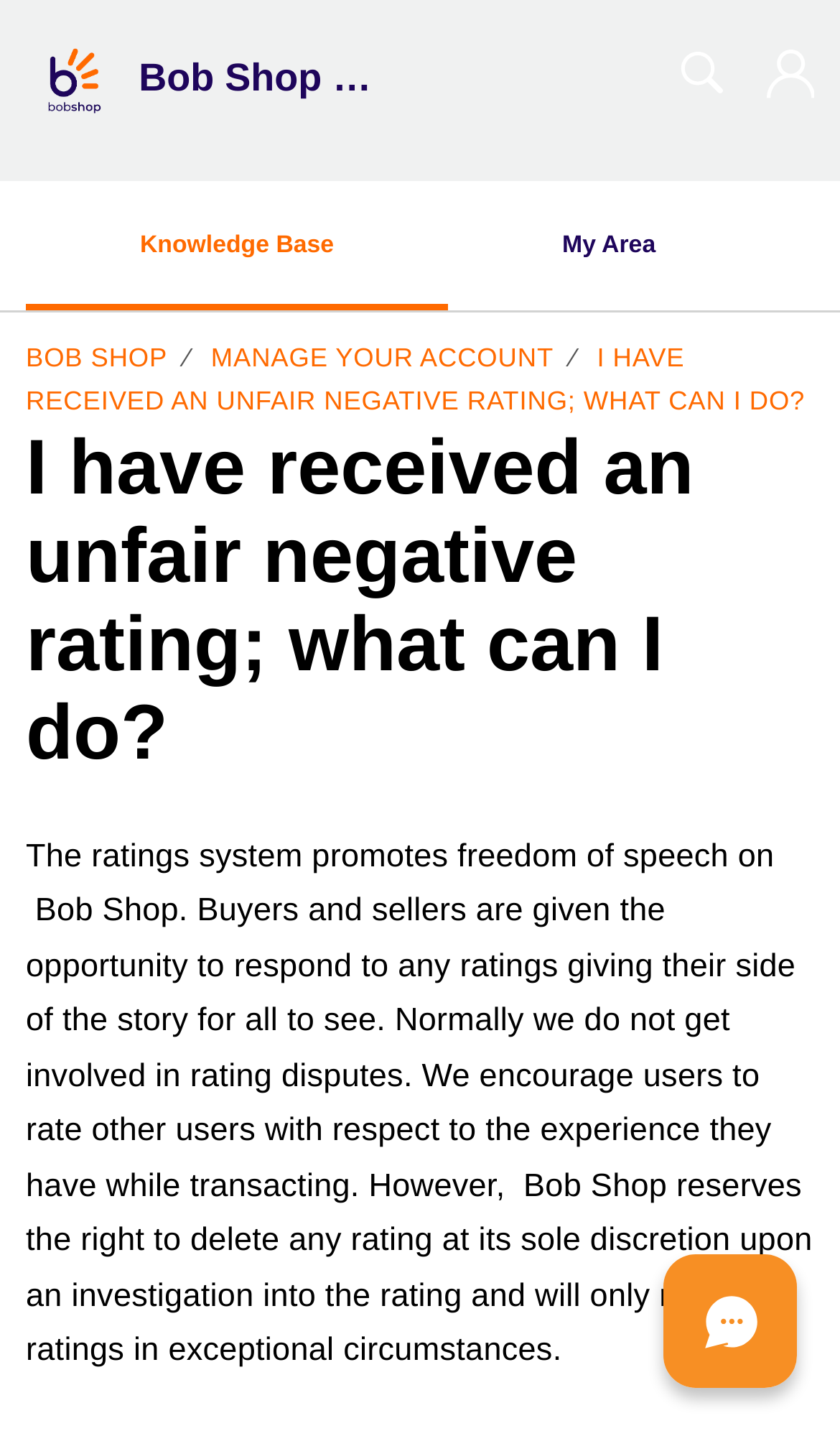Bounding box coordinates must be specified in the format (top-left x, top-left y, bottom-right x, bottom-right y). All values should be floating point numbers between 0 and 1. What are the bounding box coordinates of the UI element described as: aria-label="Bob Shop Support home"

[0.031, 0.02, 0.146, 0.088]